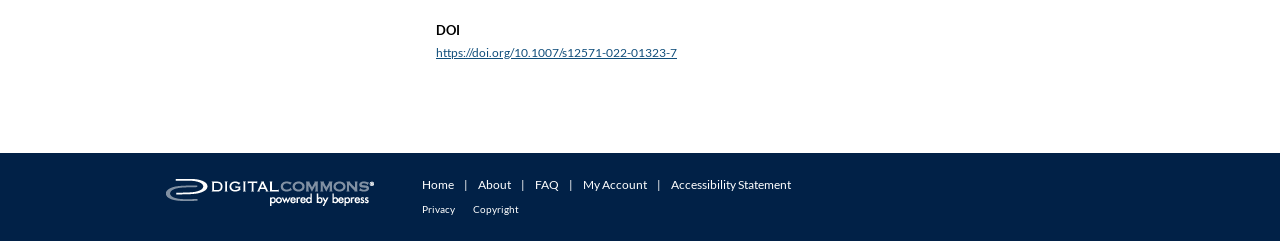Please respond to the question with a concise word or phrase:
What is the DOI link?

https://doi.org/10.1007/s12571-022-01323-7